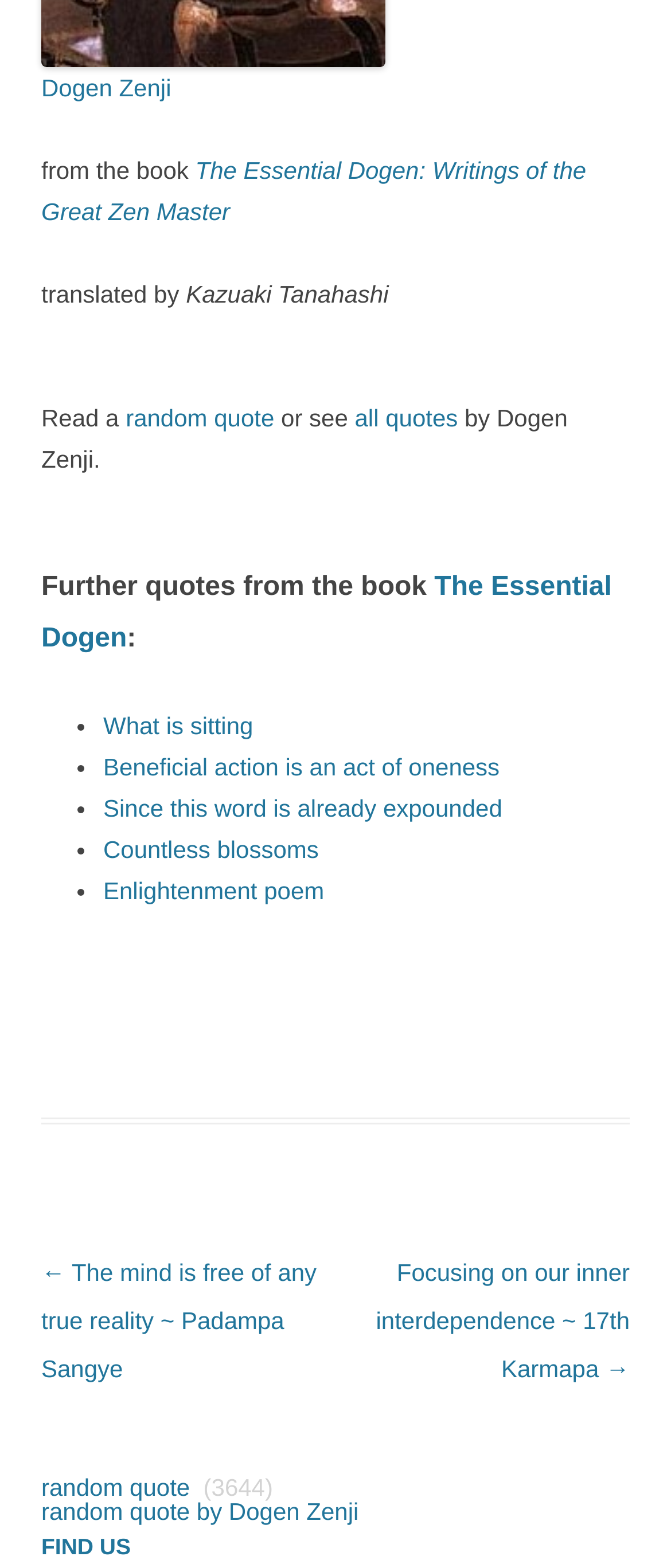Who is the author of the book? Using the information from the screenshot, answer with a single word or phrase.

Dogen Zenji